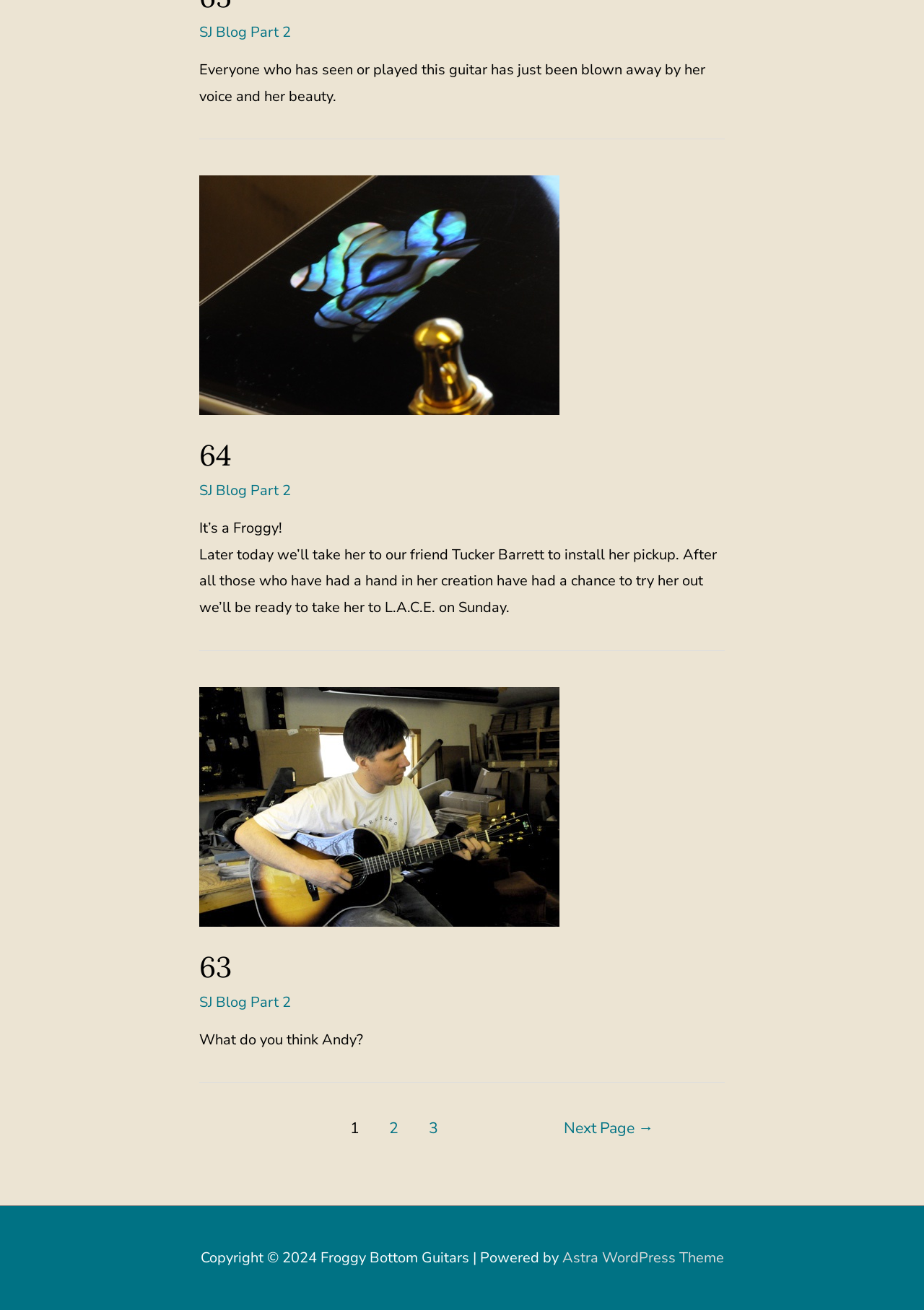Kindly determine the bounding box coordinates of the area that needs to be clicked to fulfill this instruction: "Click on the '64' link".

[0.216, 0.333, 0.251, 0.362]